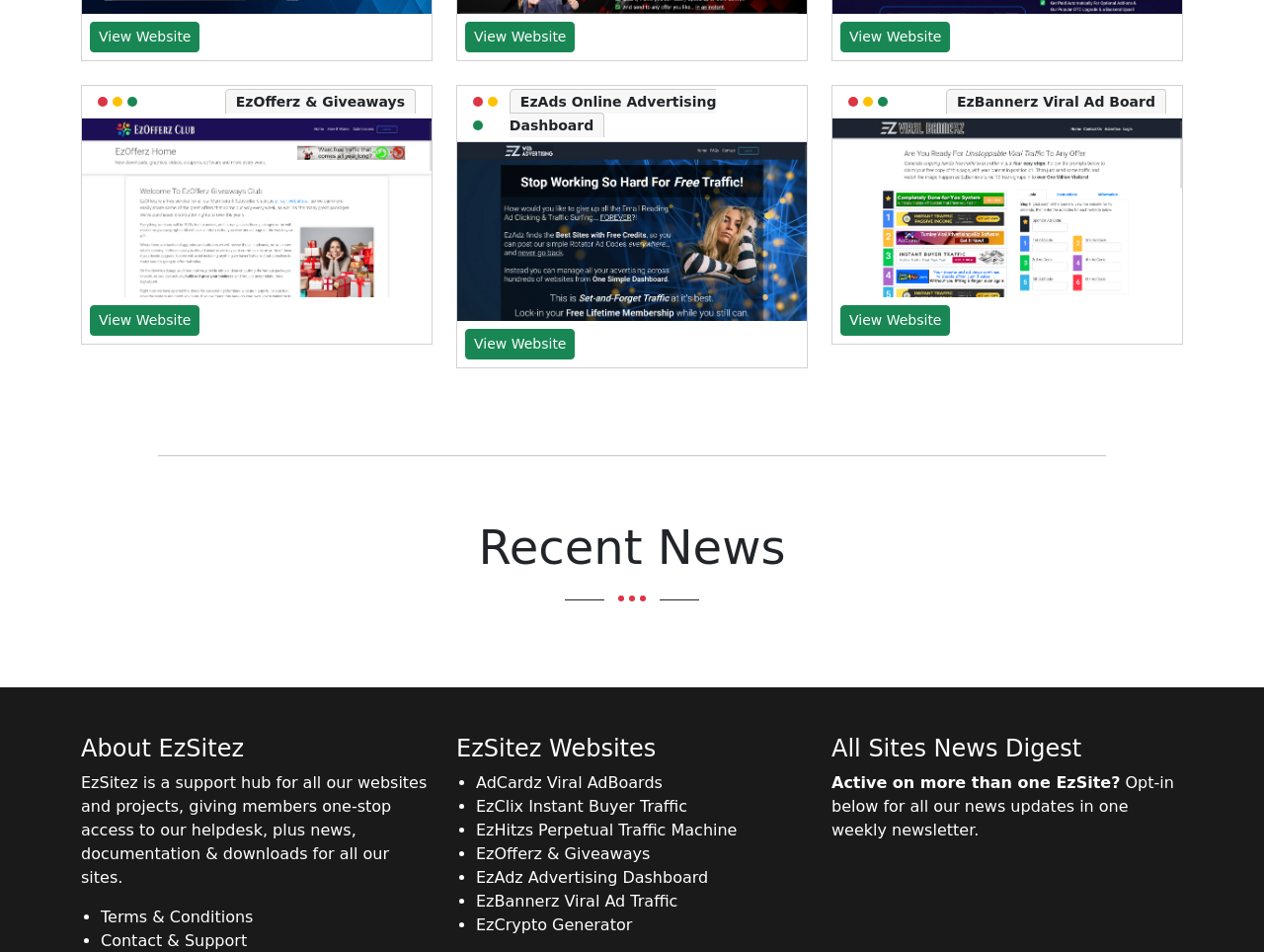Could you provide the bounding box coordinates for the portion of the screen to click to complete this instruction: "Read about EzSitez"?

[0.064, 0.772, 0.342, 0.801]